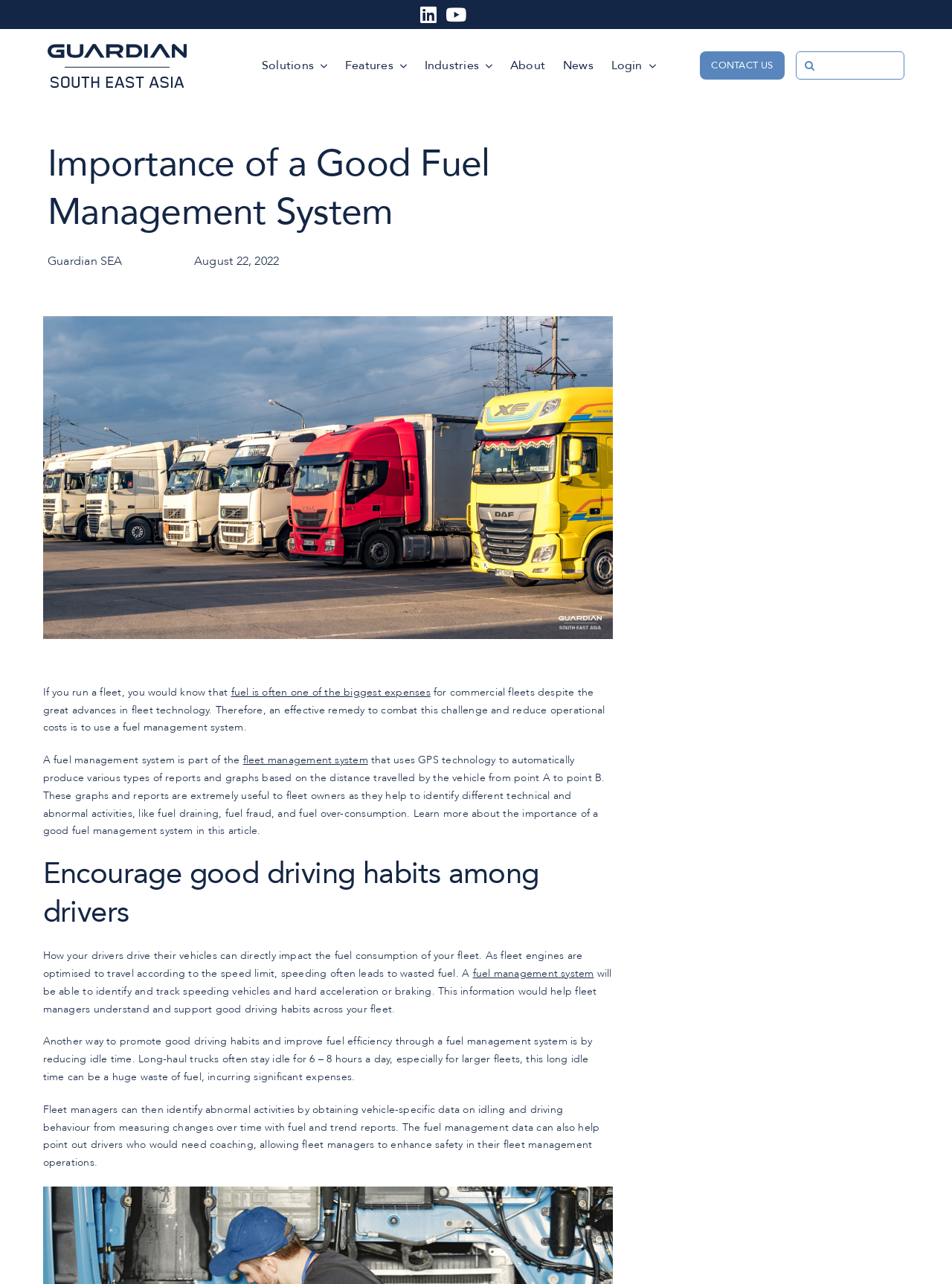Please predict the bounding box coordinates of the element's region where a click is necessary to complete the following instruction: "Search for something". The coordinates should be represented by four float numbers between 0 and 1, i.e., [left, top, right, bottom].

[0.836, 0.04, 0.95, 0.062]